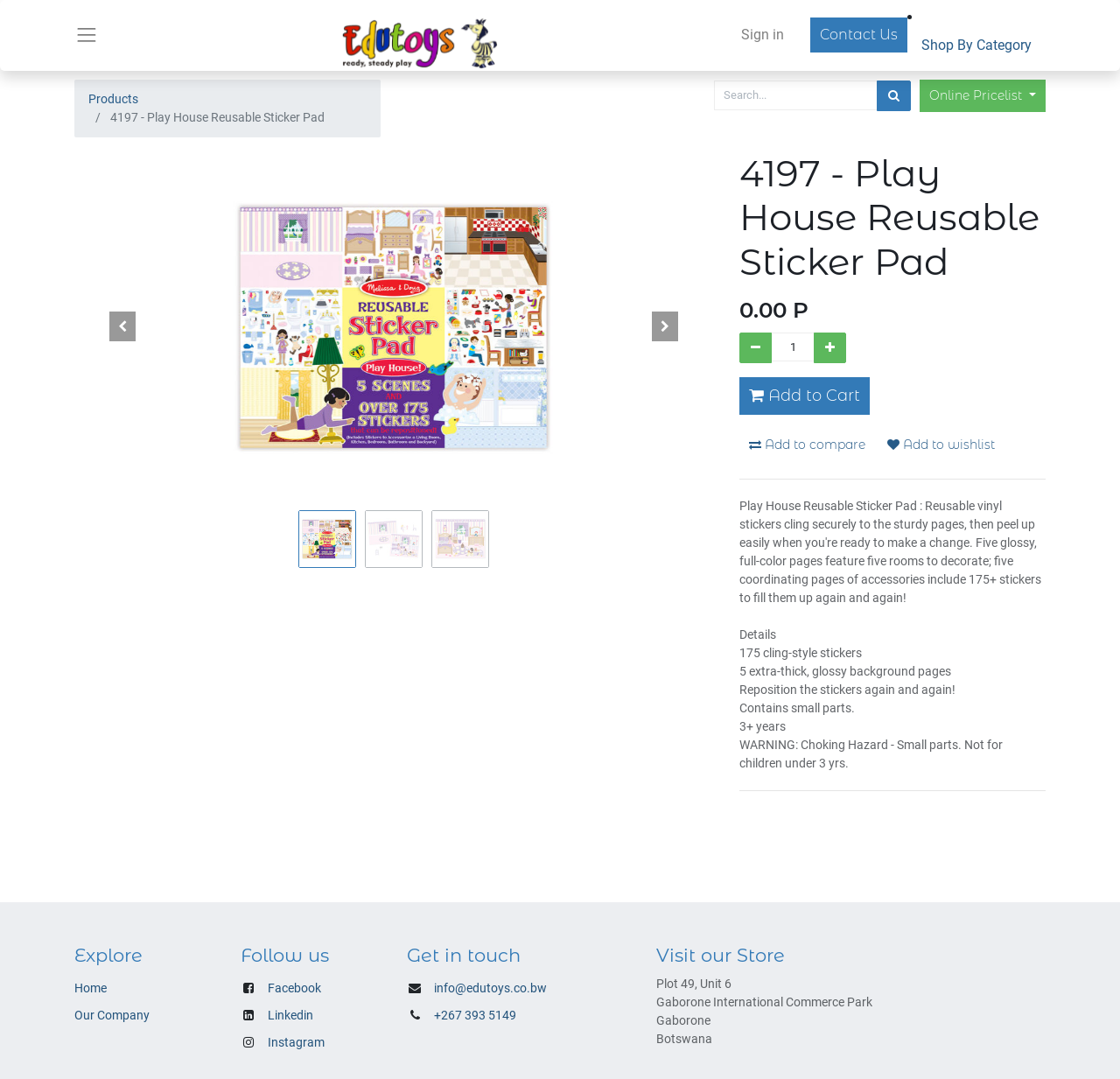Pinpoint the bounding box coordinates of the clickable element needed to complete the instruction: "View product details". The coordinates should be provided as four float numbers between 0 and 1: [left, top, right, bottom].

[0.66, 0.14, 0.934, 0.263]